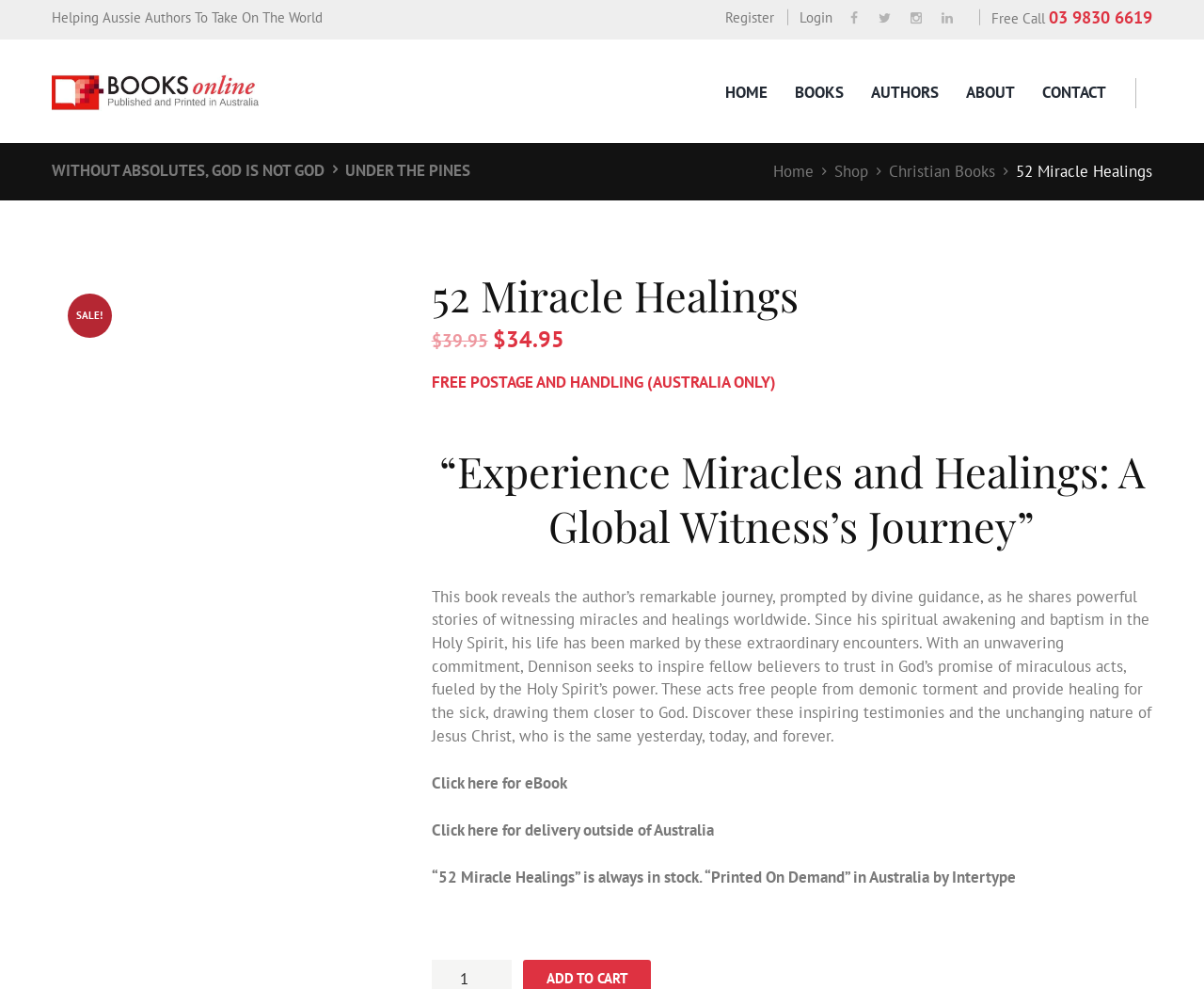Determine the bounding box coordinates of the clickable region to execute the instruction: "Click on the 'Register' link". The coordinates should be four float numbers between 0 and 1, denoted as [left, top, right, bottom].

[0.592, 0.0, 0.643, 0.038]